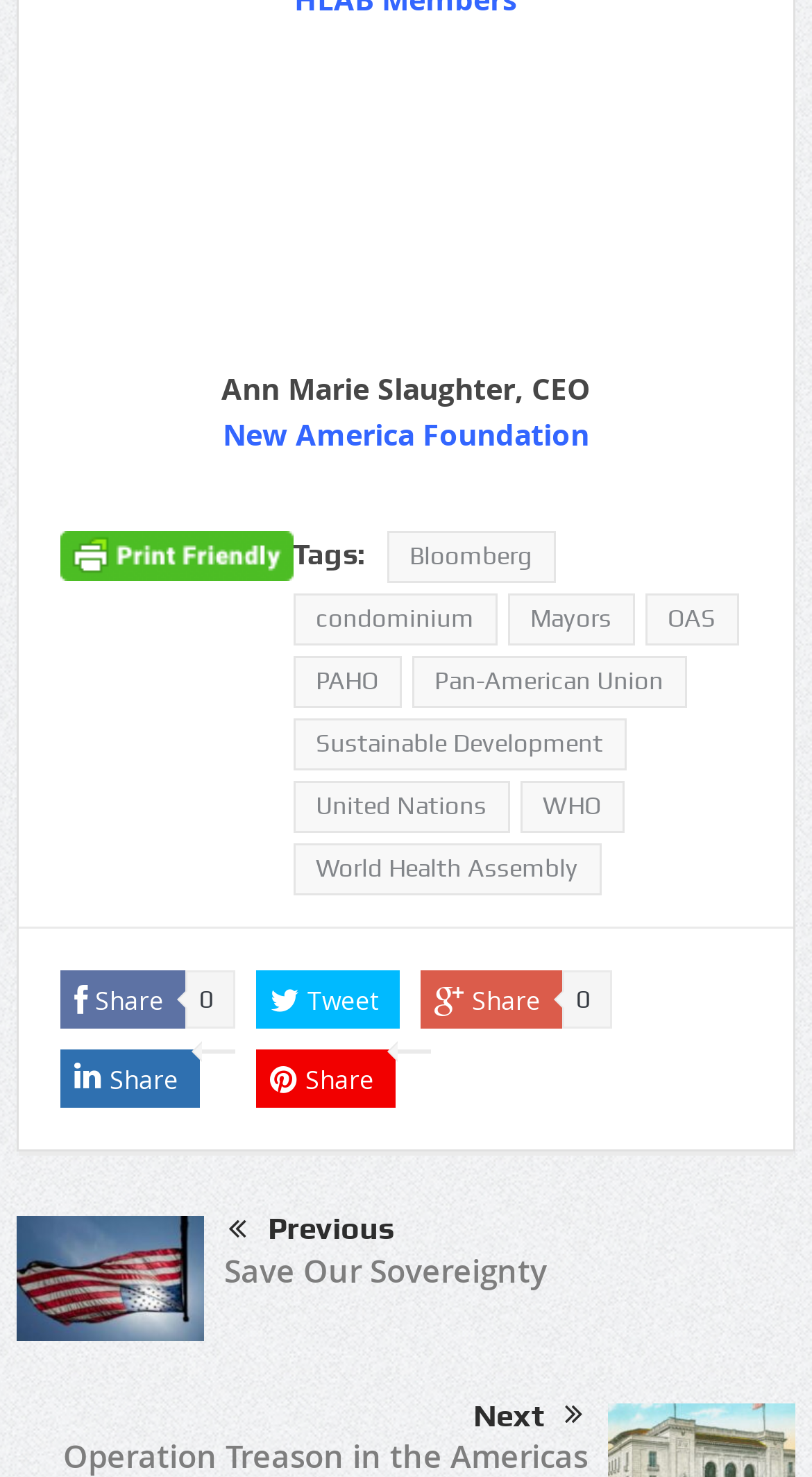What is the name of the organization with the link at the bottom left of the webpage?
Look at the image and provide a detailed response to the question.

The link at the bottom left of the webpage has the text 'Global Health Organization', which suggests that this is the name of the organization being referred to.